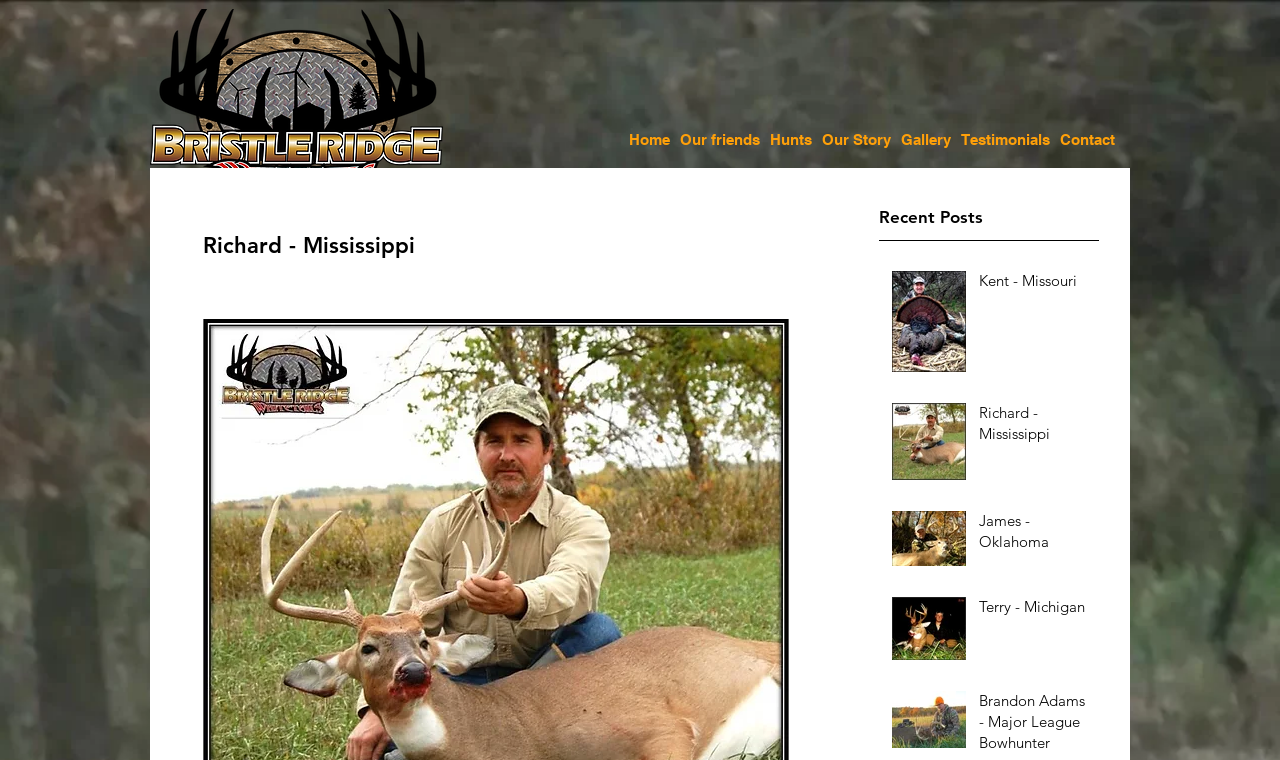Extract the bounding box for the UI element that matches this description: "Terry - Michigan".

[0.765, 0.784, 0.849, 0.822]